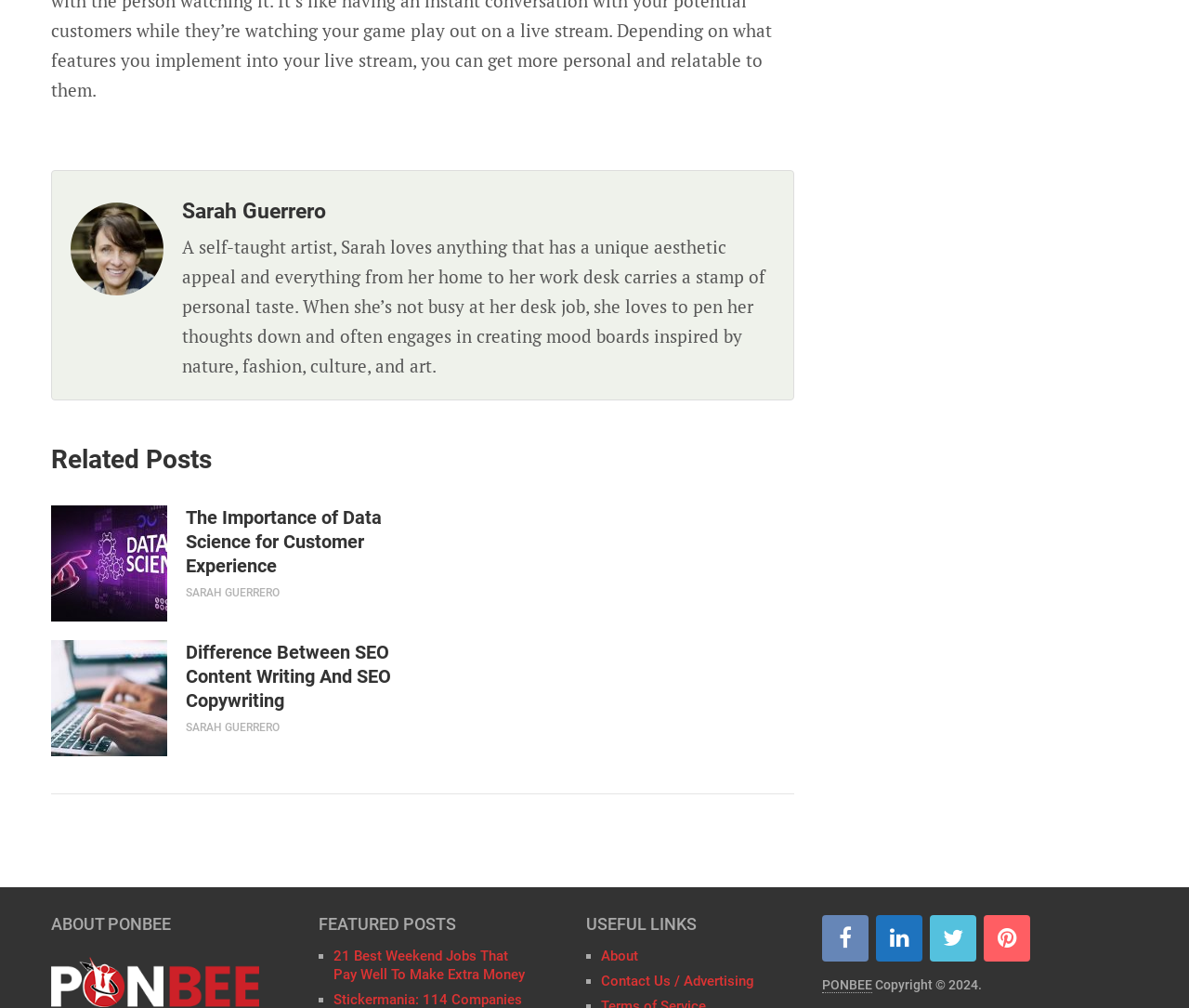Provide the bounding box coordinates of the area you need to click to execute the following instruction: "Visit the ABOUT PONBEE page".

[0.043, 0.909, 0.218, 0.925]